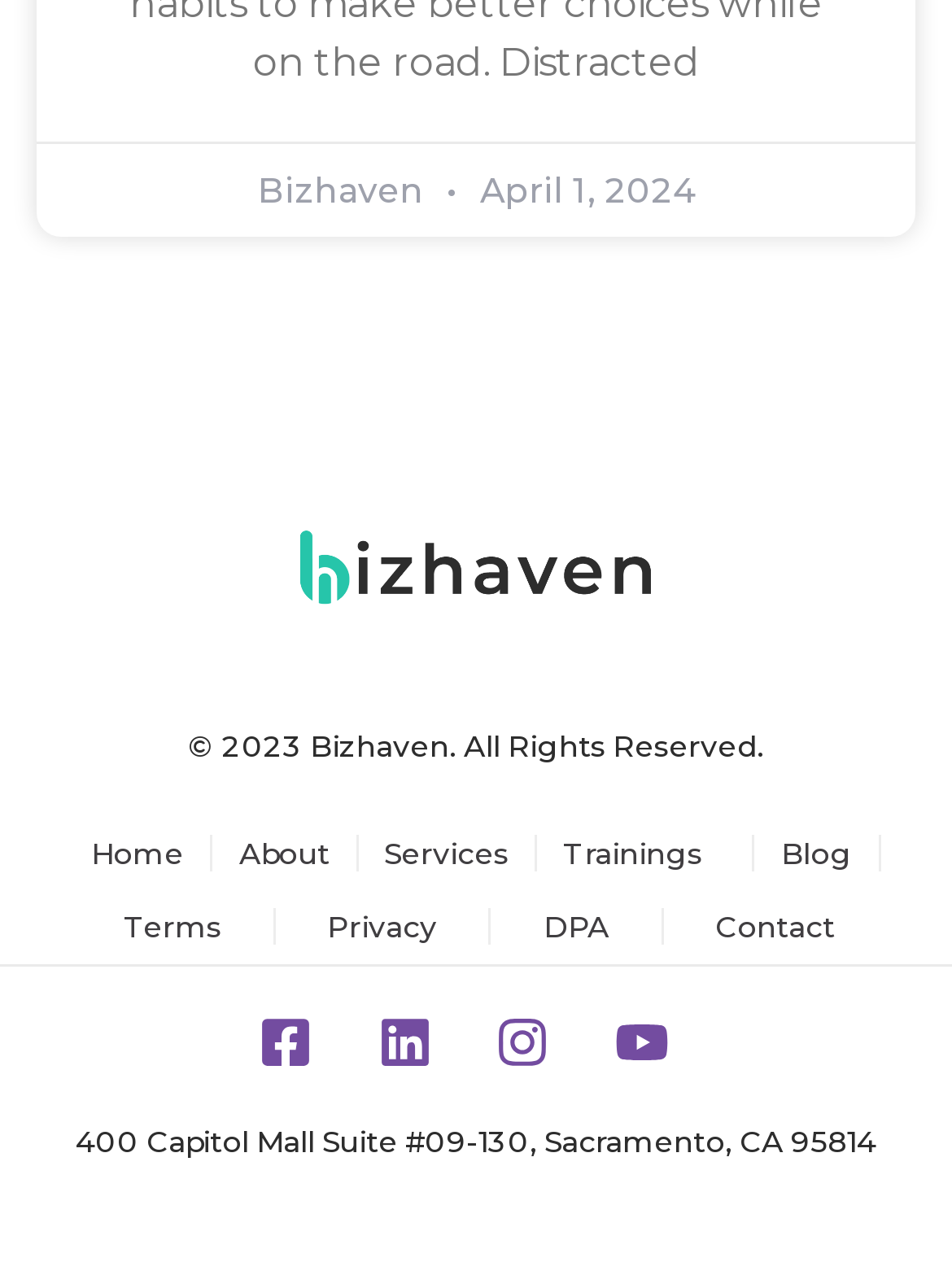How many social media links are there on the webpage?
Refer to the image and provide a one-word or short phrase answer.

4